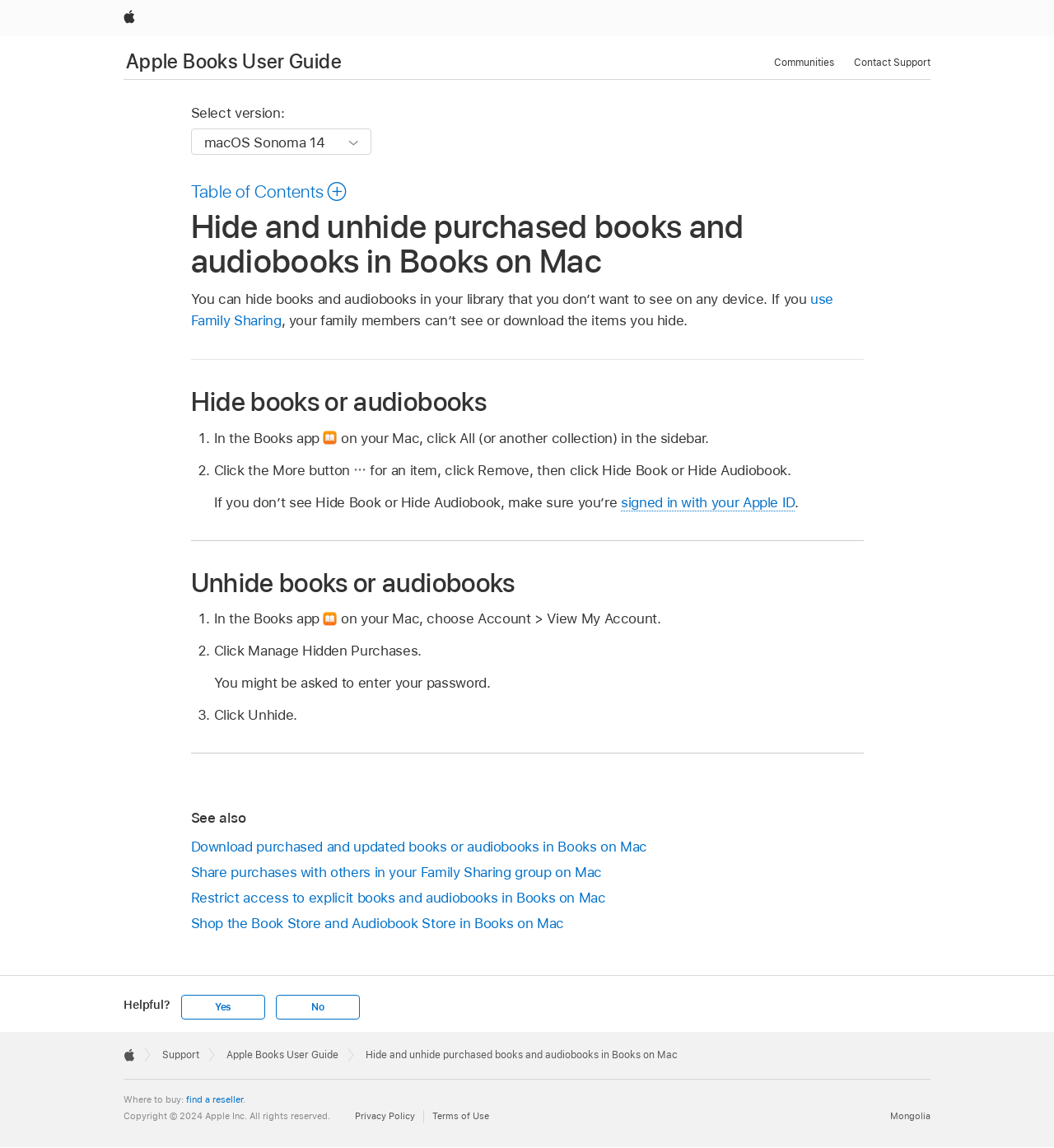Based on the visual content of the image, answer the question thoroughly: How many steps are there to hide a book or audiobook?

The webpage provides a step-by-step guide on how to hide a book or audiobook, and there are two steps: click the More button for an item, and then click Remove and Hide Book or Hide Audiobook.